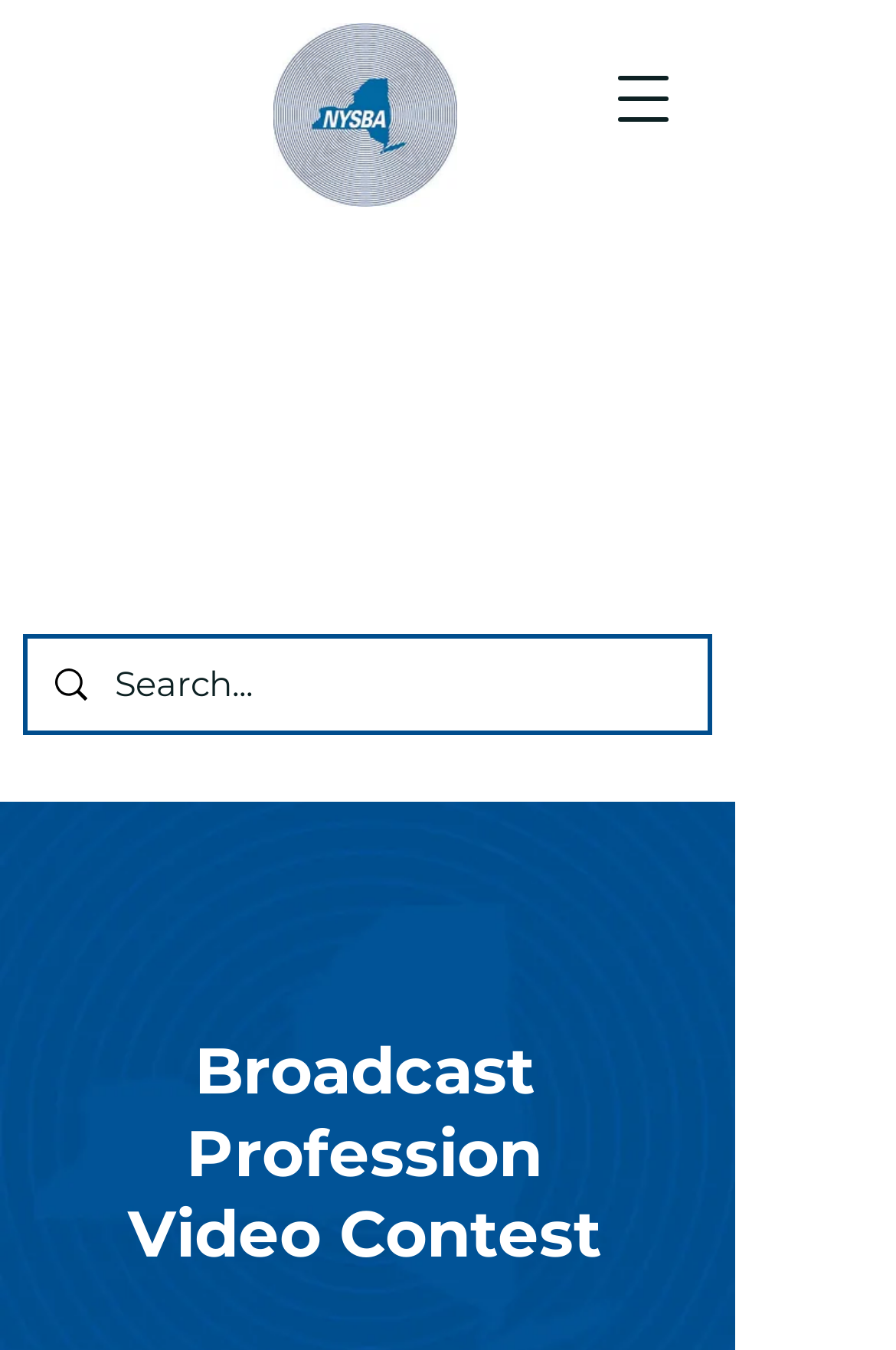Determine the bounding box coordinates (top-left x, top-left y, bottom-right x, bottom-right y) of the UI element described in the following text: aria-label="Search..." name="q" placeholder="Search..."

[0.128, 0.473, 0.692, 0.541]